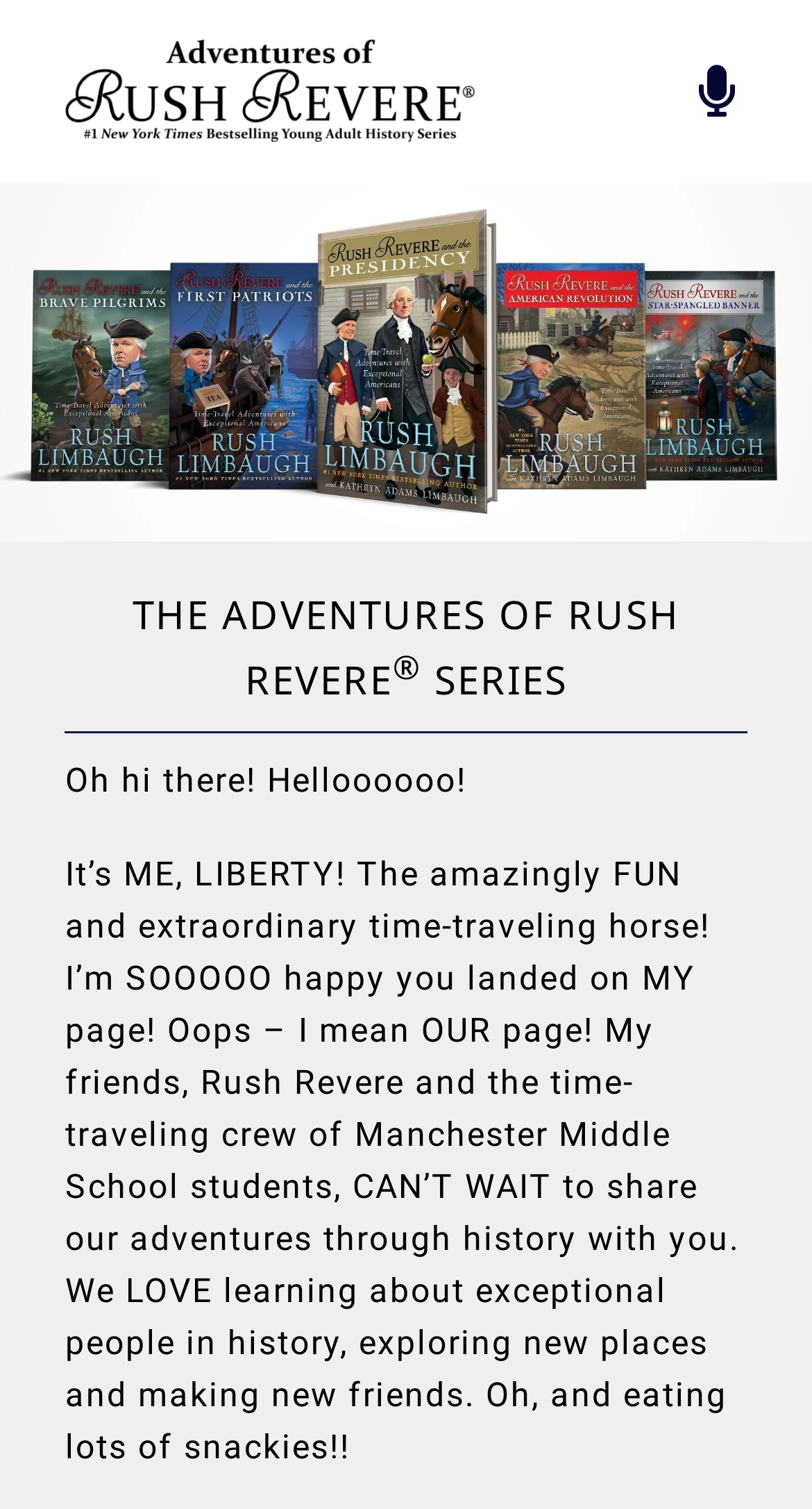Please provide the bounding box coordinates for the UI element as described: "FOUNDATION". The coordinates must be four floats between 0 and 1, represented as [left, top, right, bottom].

[0.466, 0.145, 0.966, 0.195]